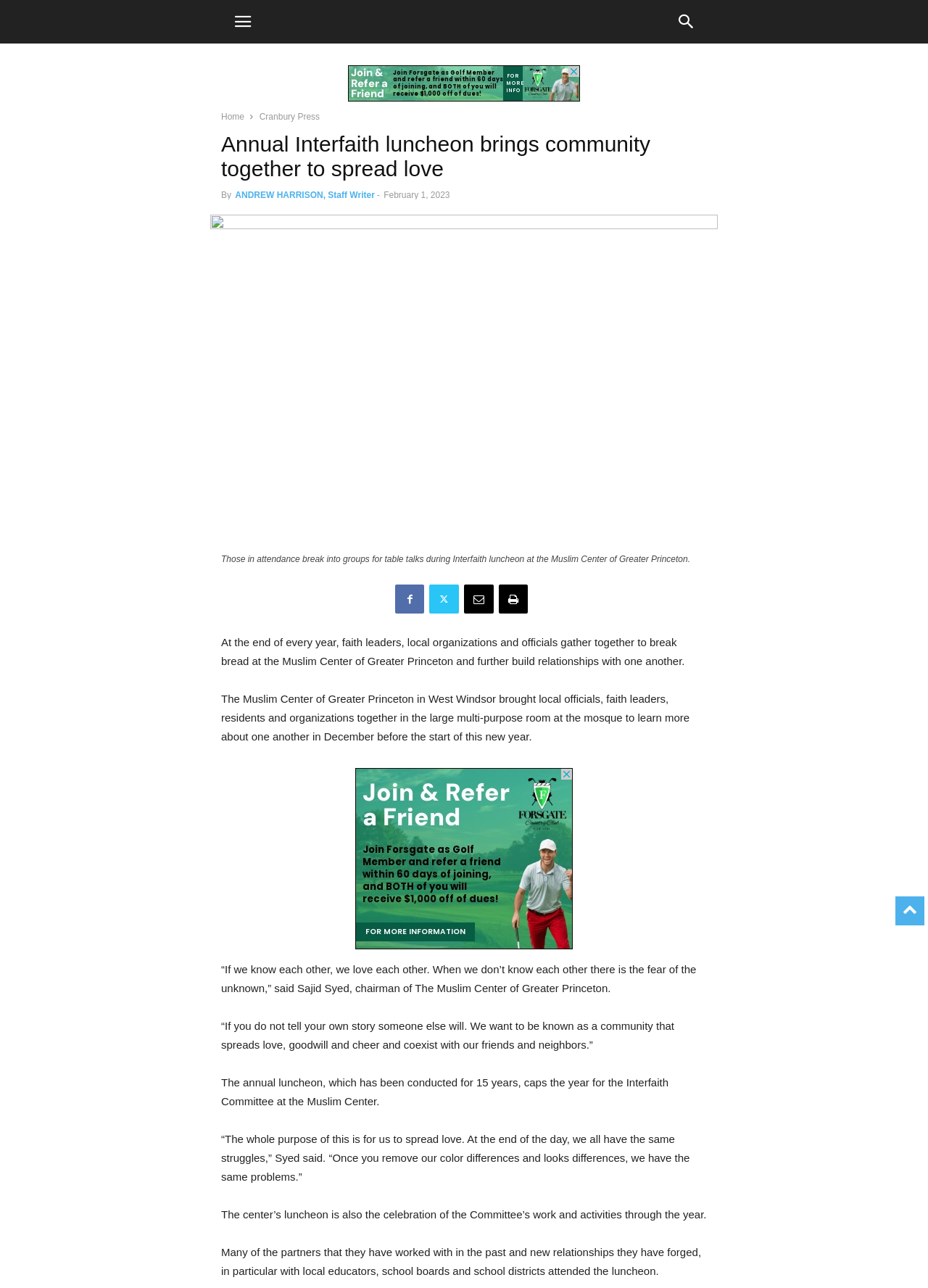Review the image closely and give a comprehensive answer to the question: How many years has the Interfaith Committee been conducting the annual luncheon?

I found the answer by reading the article, which mentions that the annual luncheon has been conducted for 15 years. This information is provided in the sentence 'The annual luncheon, which has been conducted for 15 years, caps the year for the Interfaith Committee at the Muslim Center.'.